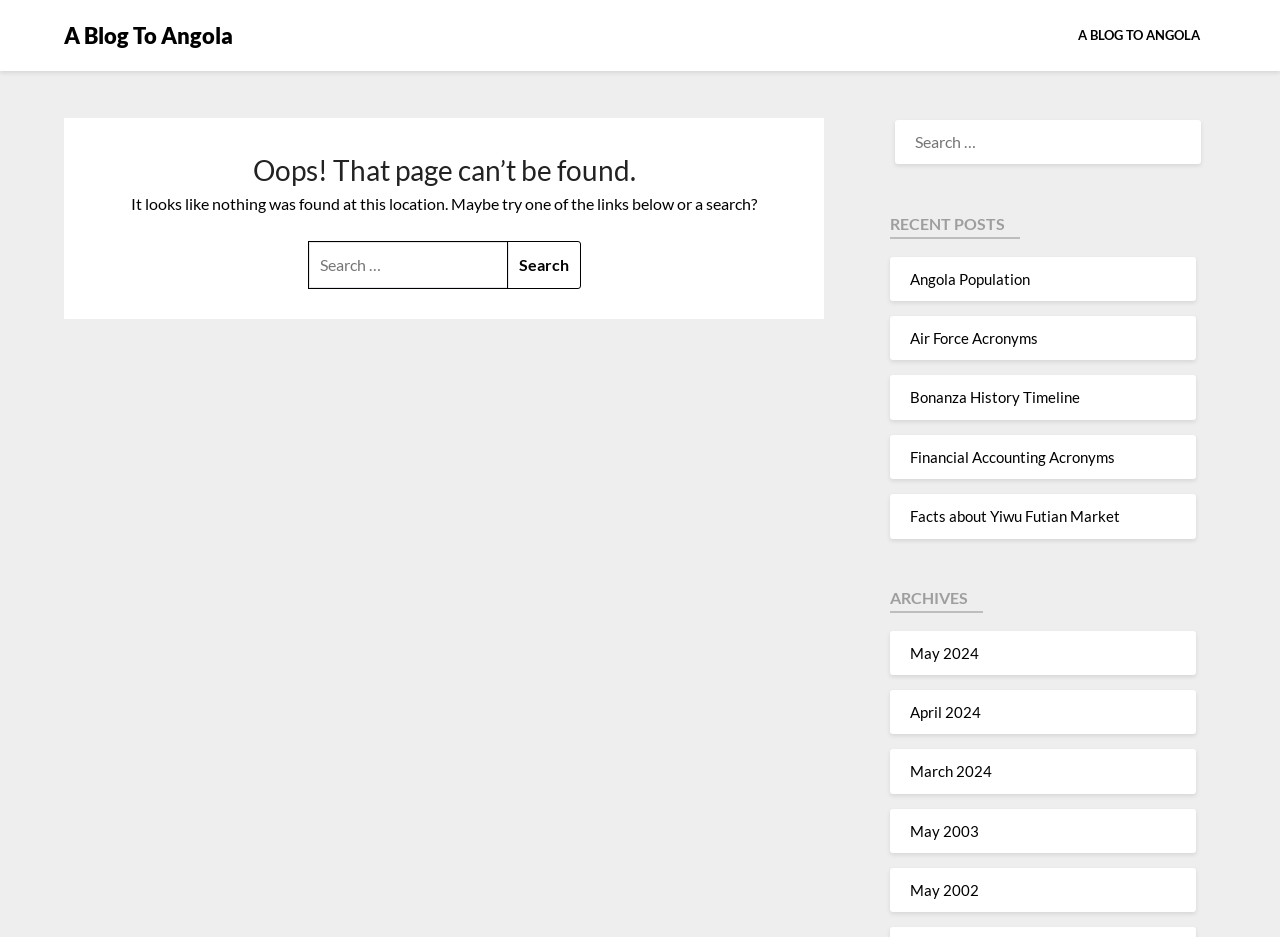What is the error message displayed?
Based on the visual, give a brief answer using one word or a short phrase.

Oops! That page can’t be found.